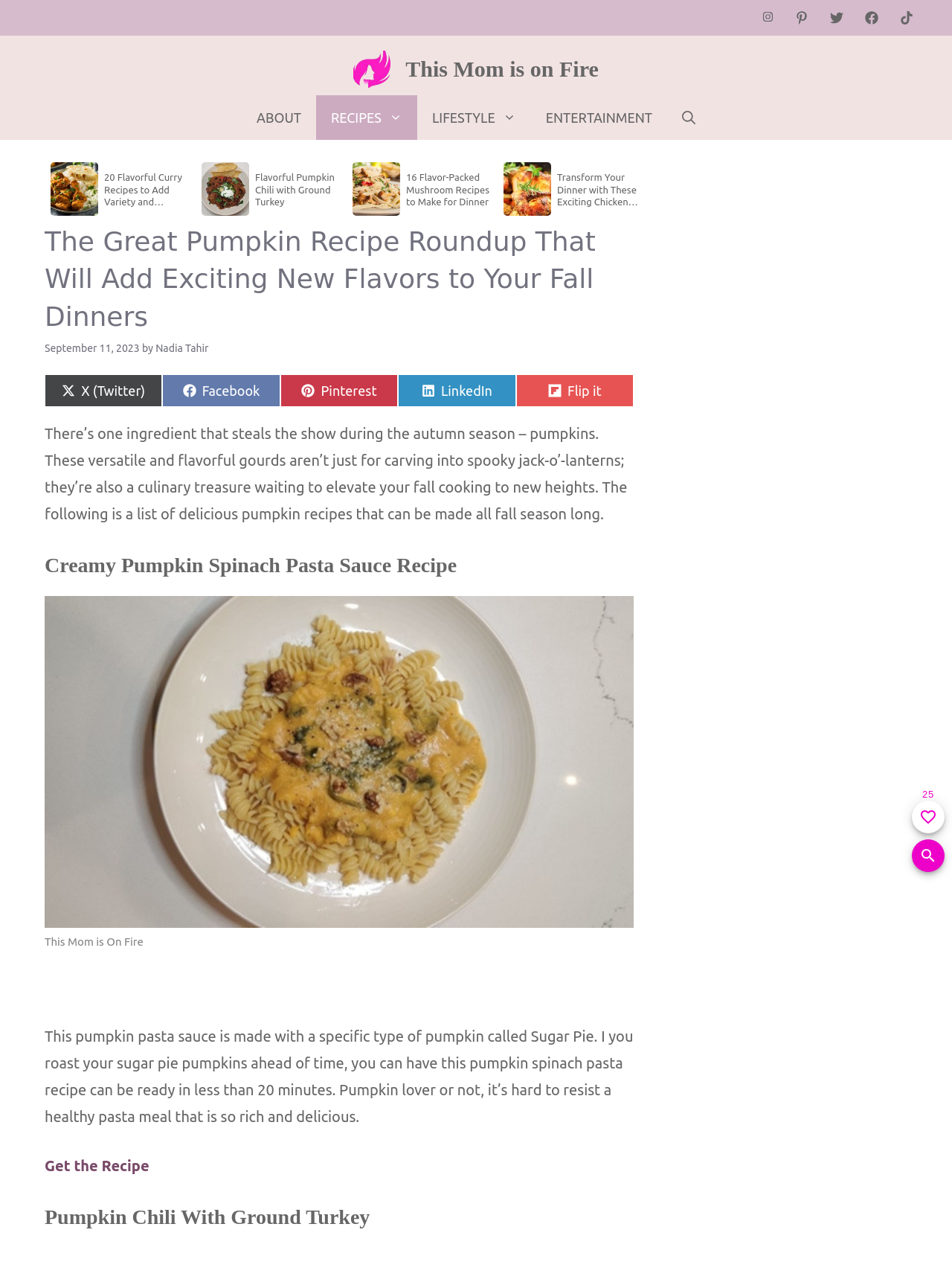Please determine the bounding box coordinates of the section I need to click to accomplish this instruction: "Click on the 'This Mom is on Fire' link".

[0.371, 0.046, 0.41, 0.059]